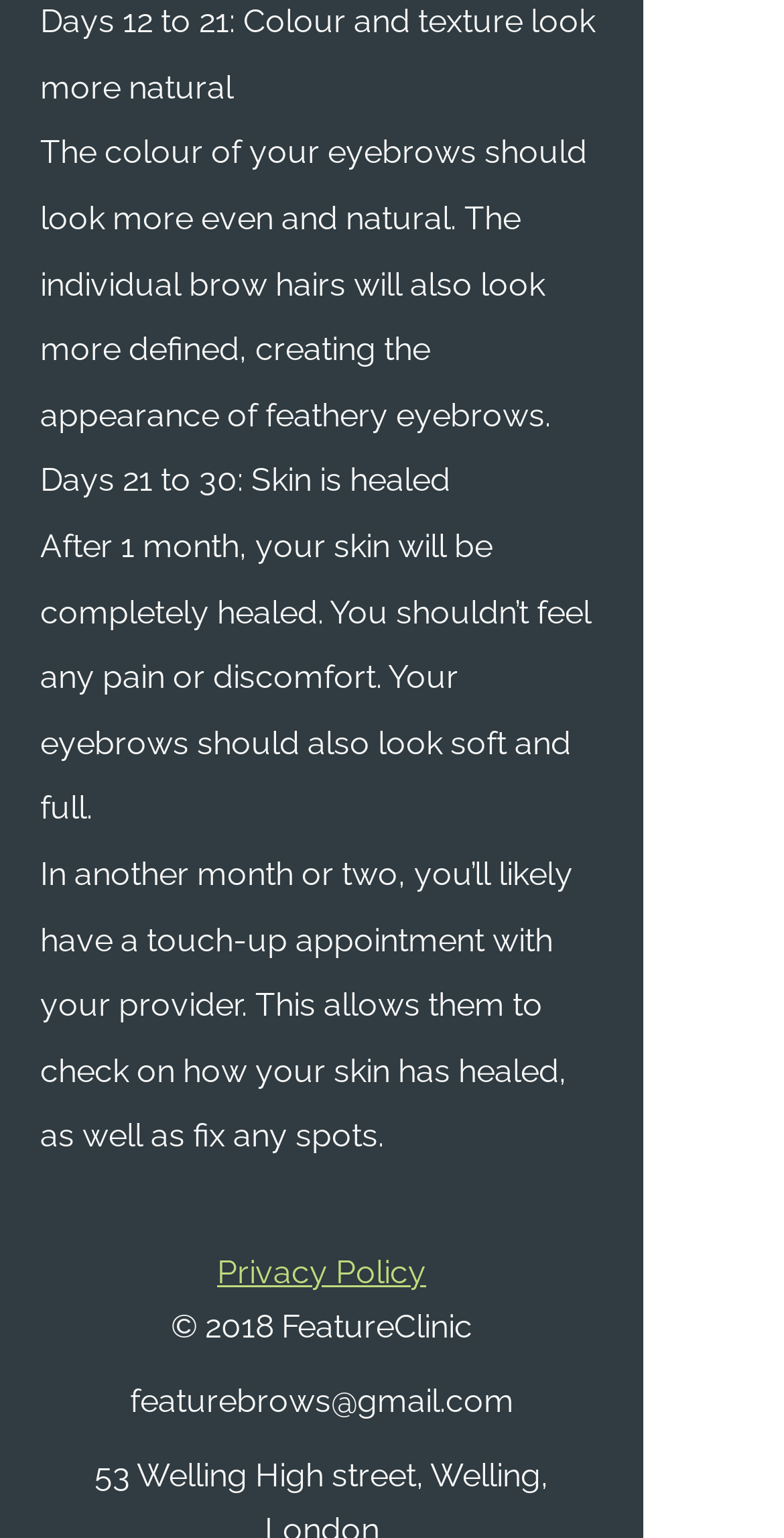Locate the bounding box of the UI element described in the following text: "featurebrows@gmail.com".

[0.165, 0.898, 0.655, 0.923]